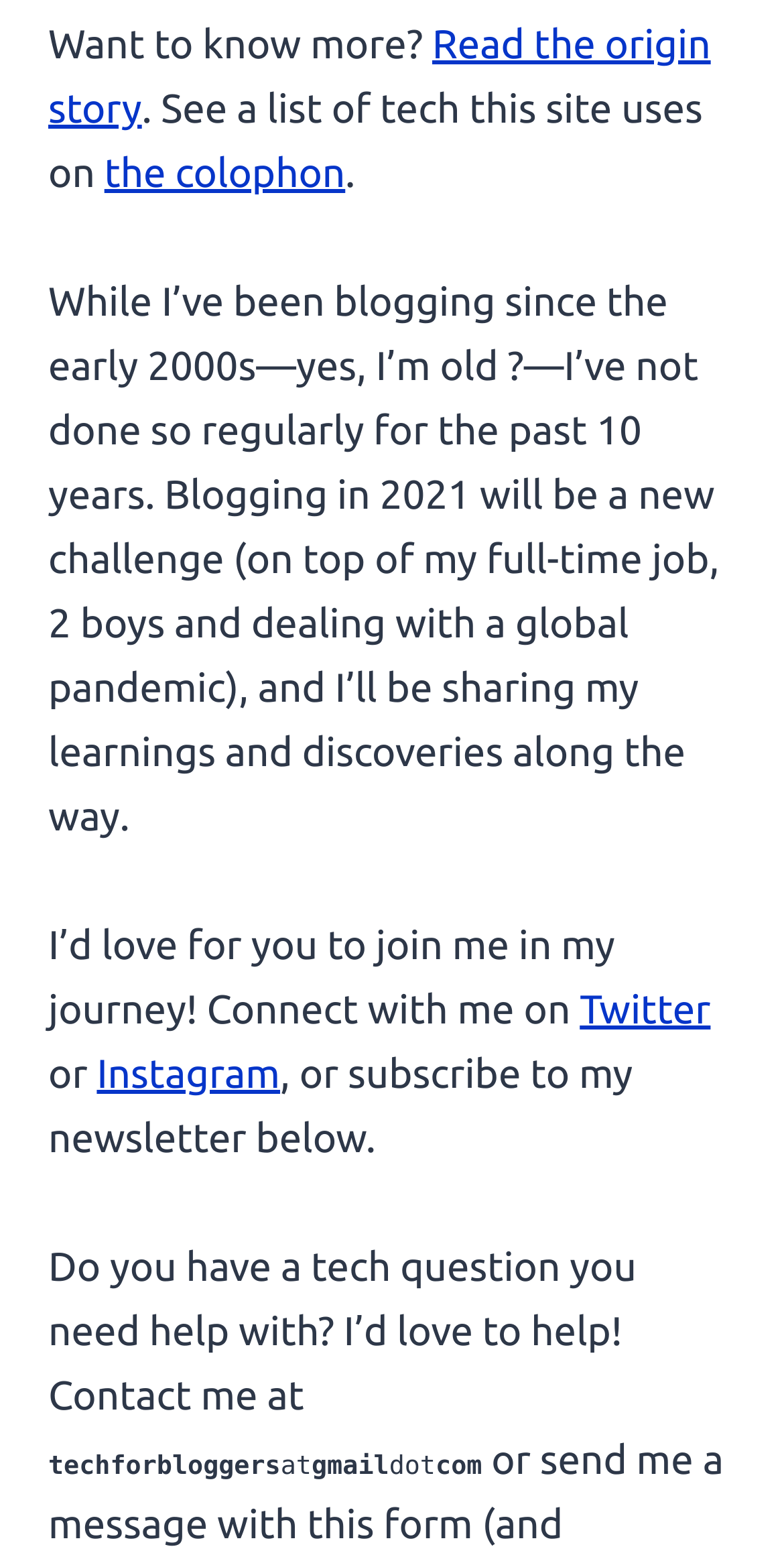Respond with a single word or phrase to the following question: What is the author's goal with blogging in 2021?

Sharing learnings and discoveries